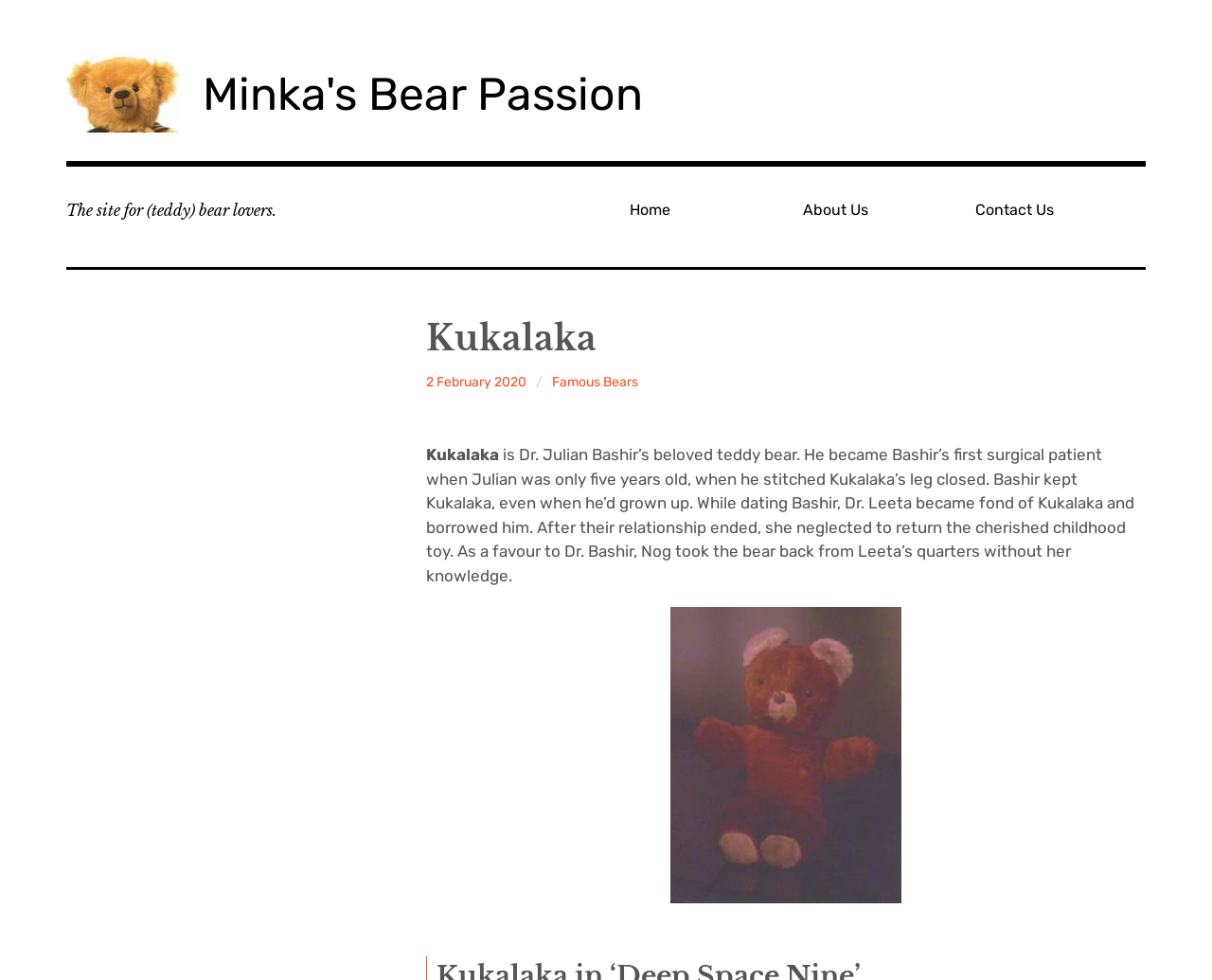Determine the bounding box coordinates of the section to be clicked to follow the instruction: "read about Kukalaka". The coordinates should be given as four float numbers between 0 and 1, formatted as [left, top, right, bottom].

[0.352, 0.454, 0.412, 0.474]